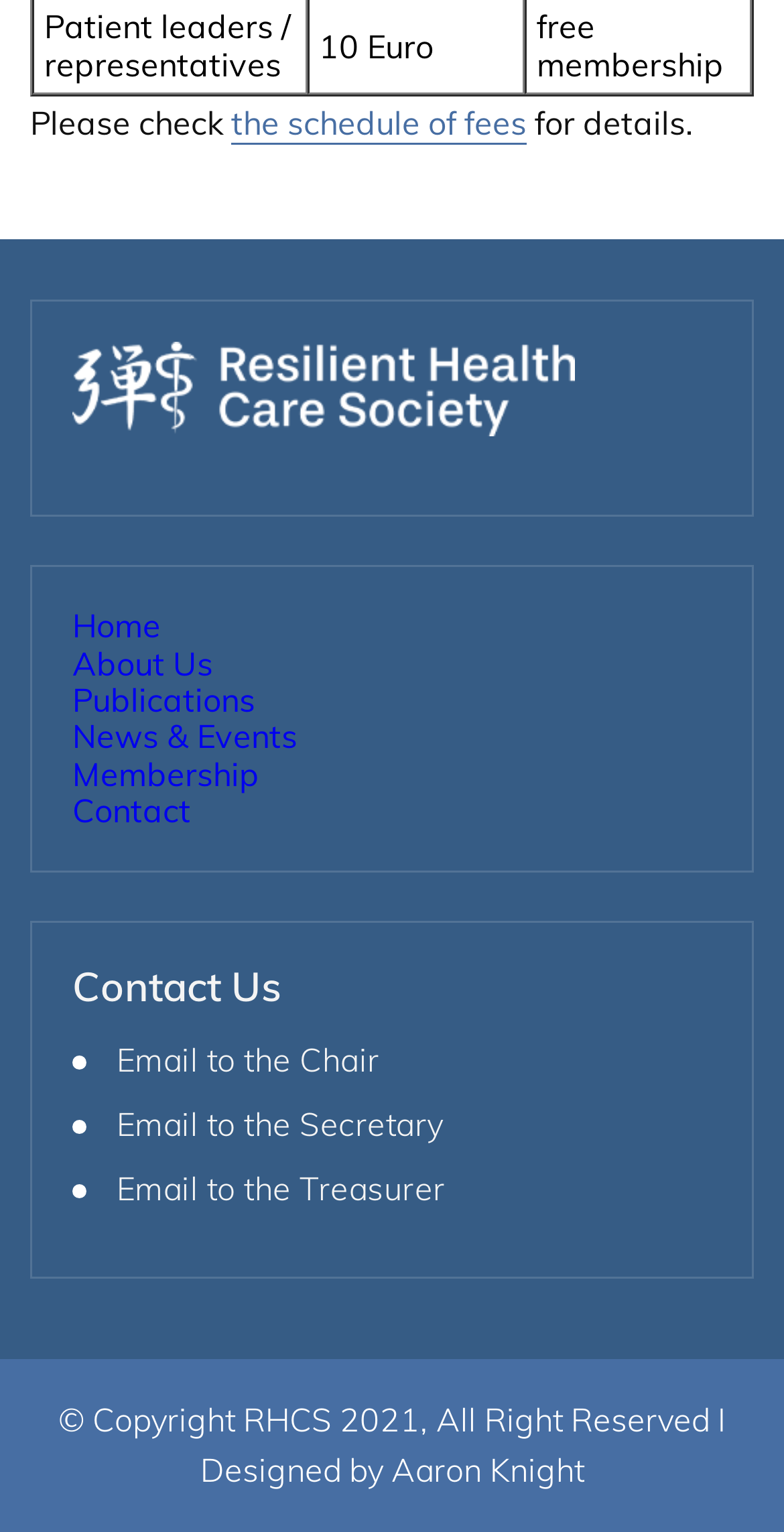Who designed the webpage?
Give a one-word or short-phrase answer derived from the screenshot.

Aaron Knight